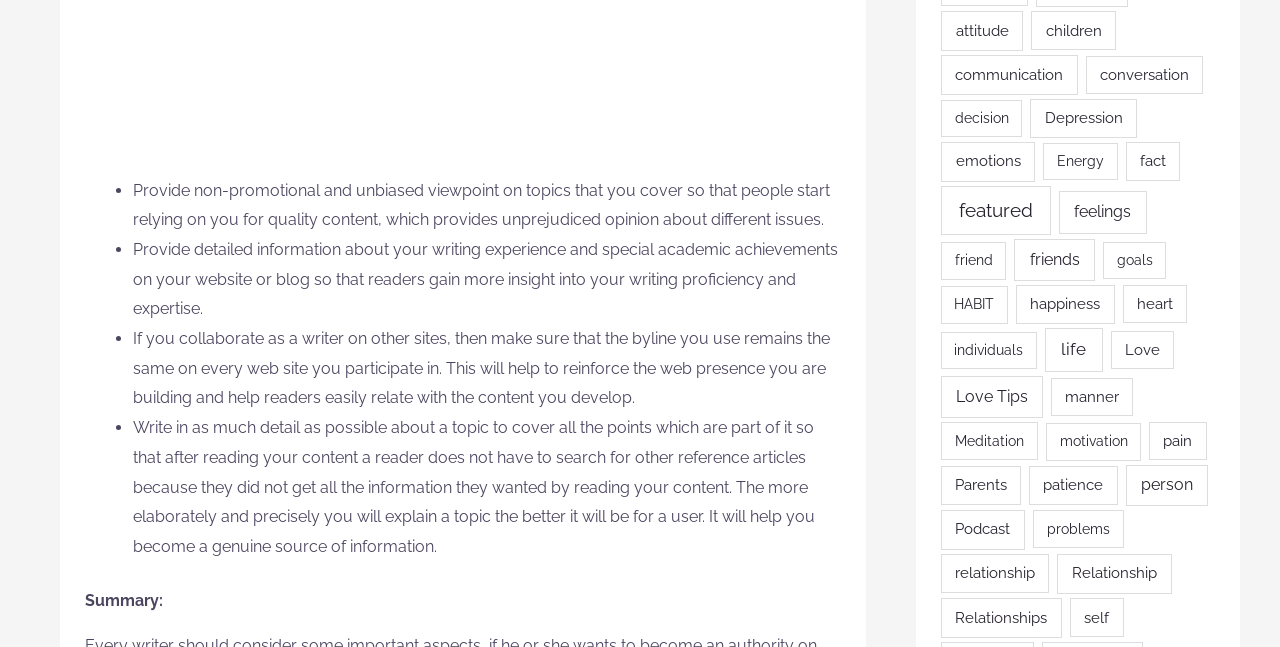How many categories are listed on the webpage?
Refer to the screenshot and respond with a concise word or phrase.

More than 30